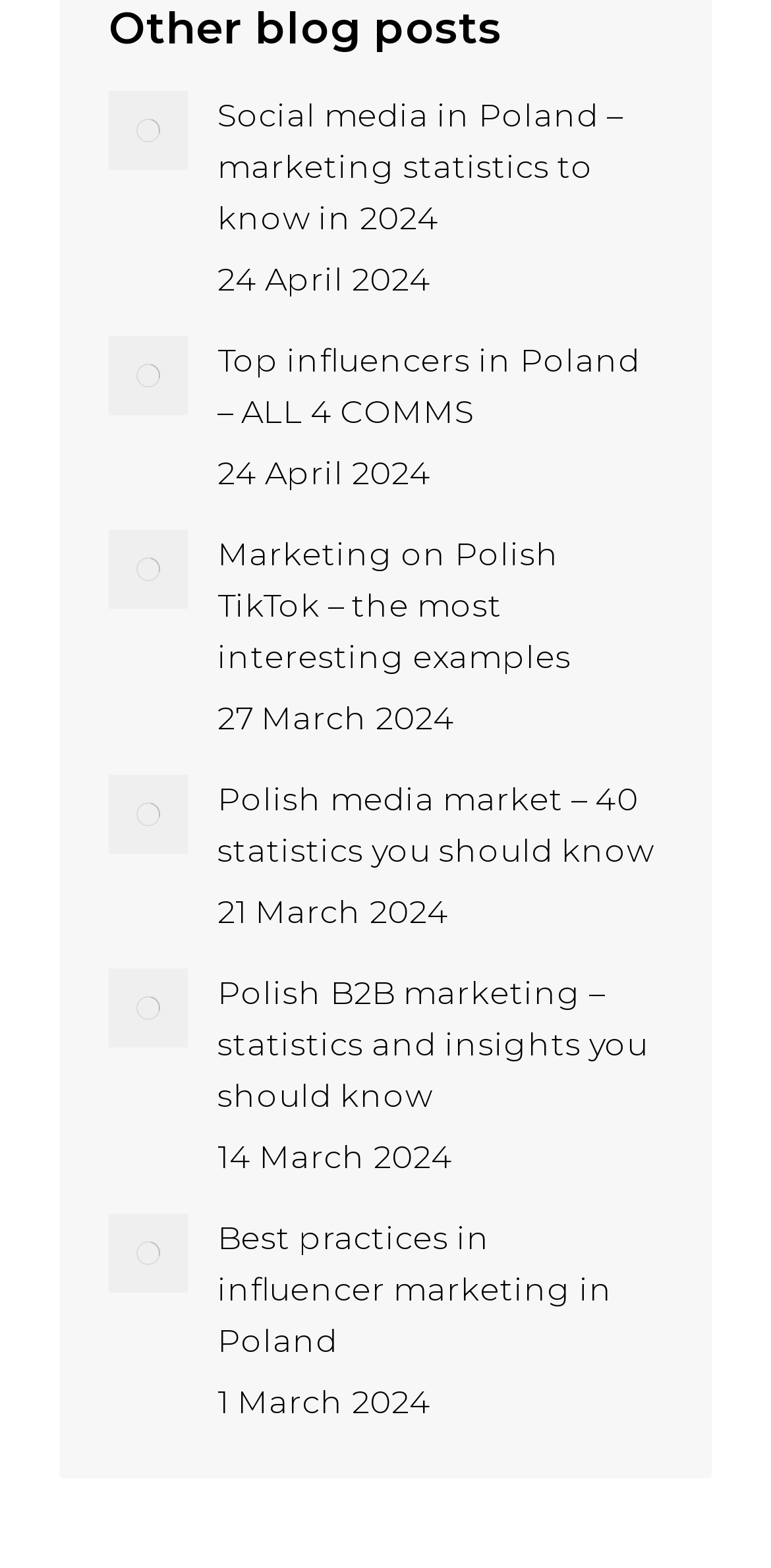How many blog posts are listed on this webpage?
Answer with a single word or short phrase according to what you see in the image.

5